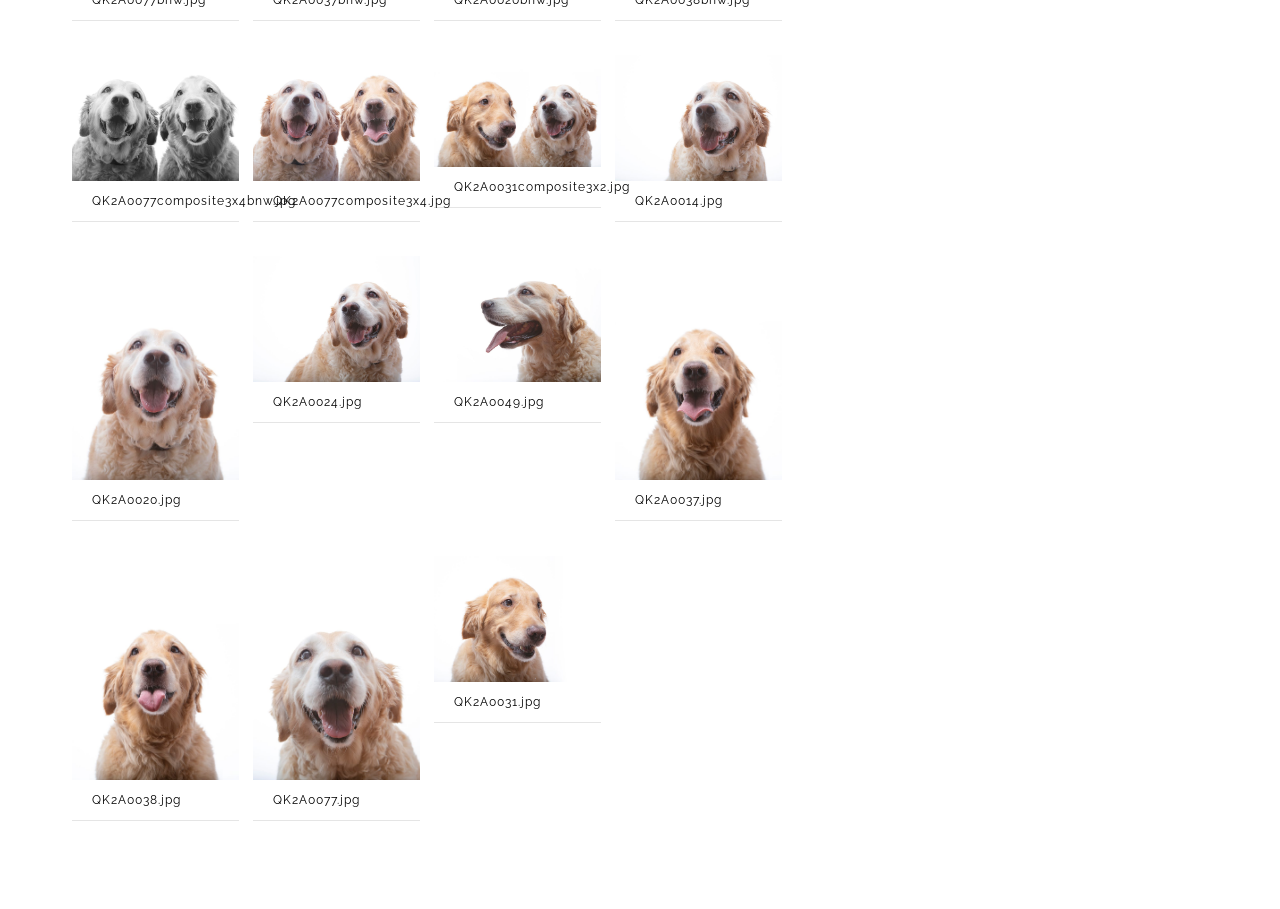Please identify the bounding box coordinates of the element's region that needs to be clicked to fulfill the following instruction: "click the right arrow". The bounding box coordinates should consist of four float numbers between 0 and 1, i.e., [left, top, right, bottom].

[0.55, 0.387, 0.589, 0.442]